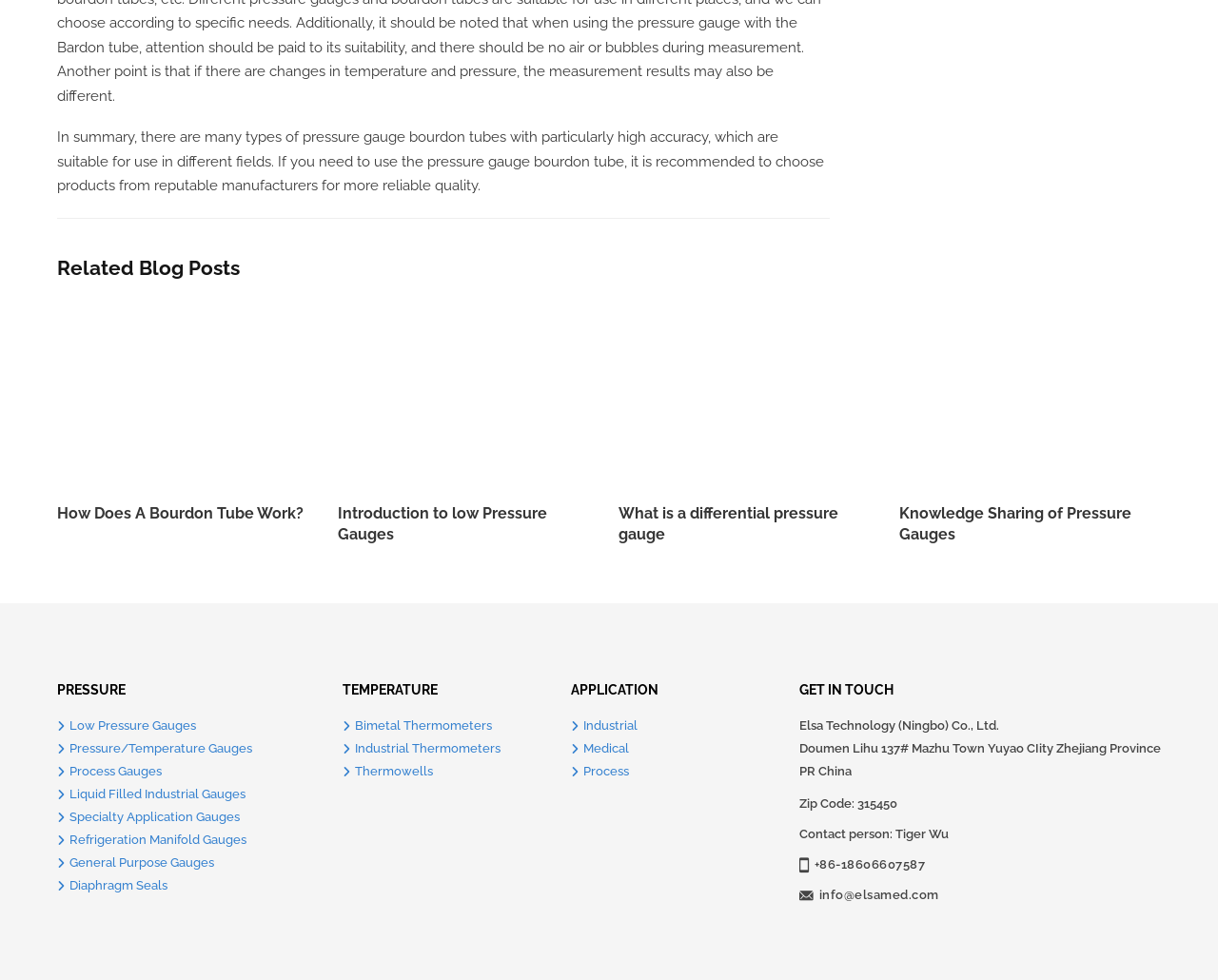Analyze the image and deliver a detailed answer to the question: What is the contact person's name mentioned on the webpage?

The contact person's name is mentioned in the 'GET IN TOUCH' section of the webpage, along with the phone number and email address. The contact person's name is 'Tiger Wu'.